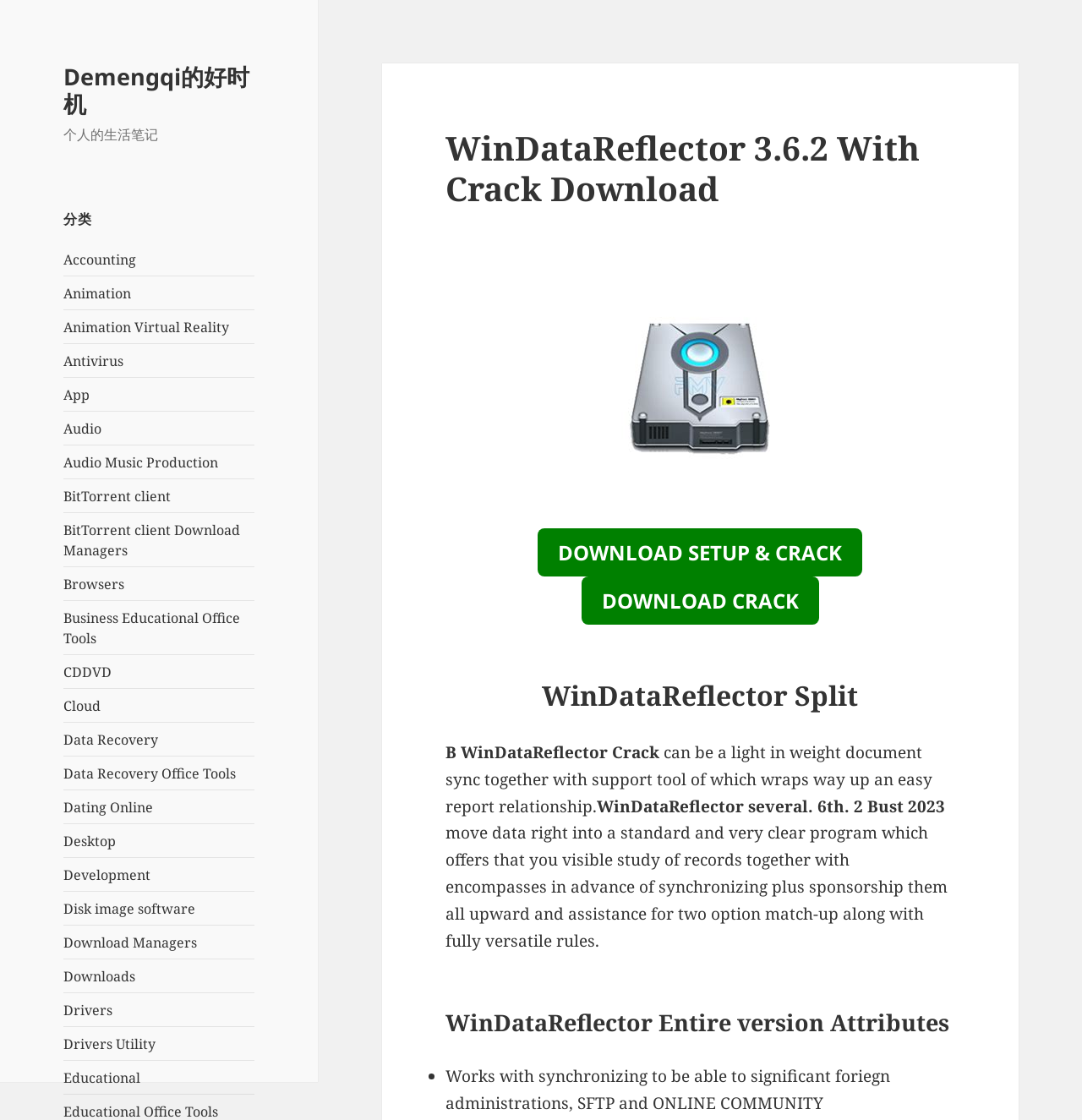Please specify the bounding box coordinates of the region to click in order to perform the following instruction: "View Data Recovery software".

[0.059, 0.652, 0.146, 0.668]